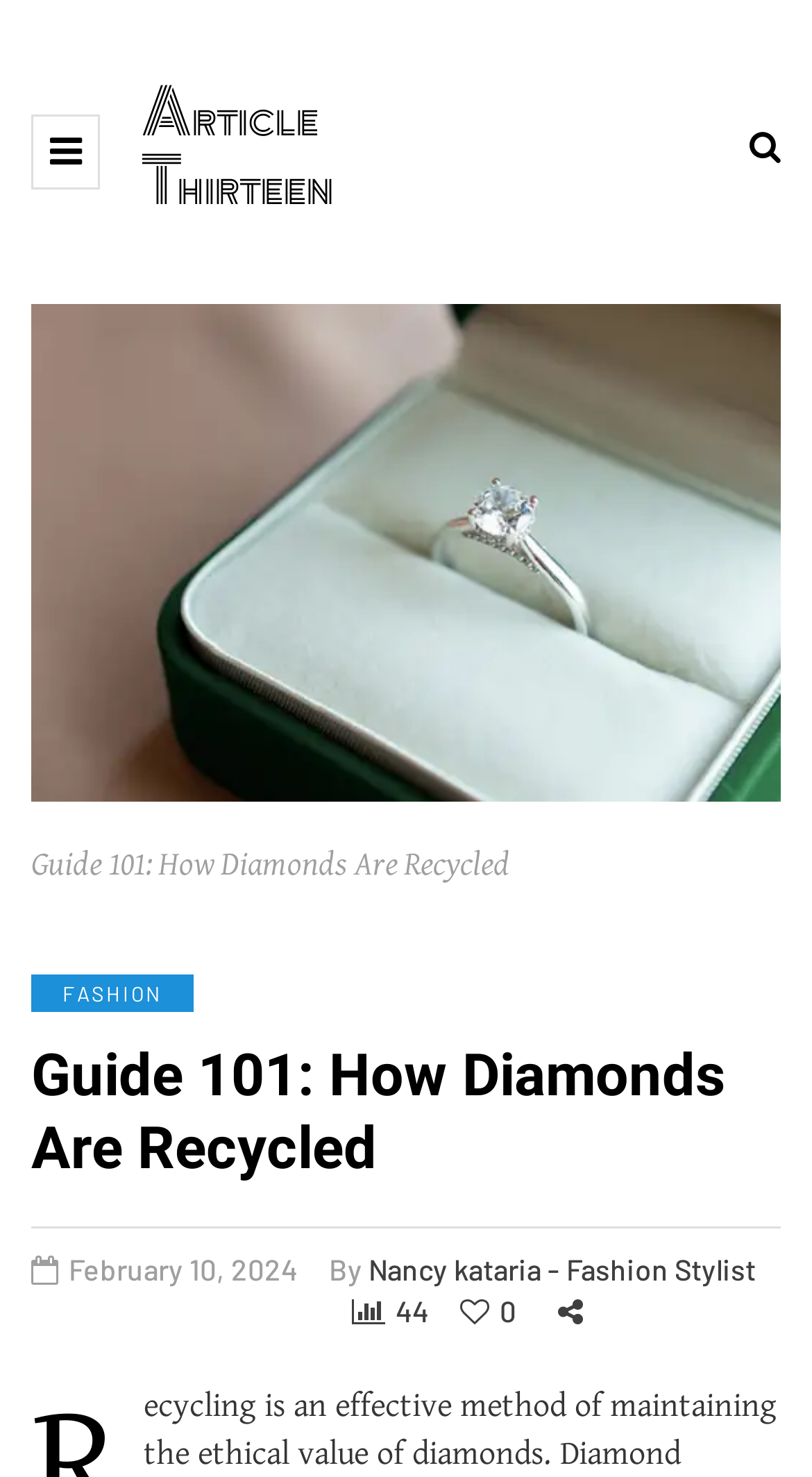Offer an in-depth caption of the entire webpage.

The webpage appears to be an article titled "Guide 101: How Diamonds Are Recycled" from Article Thirteen. At the top left corner, there is a toggle menu button. Next to it, the website's logo "Article Thirteen" is displayed as a link. On the top right corner, a search toggle button is located.

Below the top navigation bar, a large image occupies most of the width, with the title "Guide 101: How Diamonds Are Recycled" displayed above it. The image takes up about half of the webpage's height.

On the left side, below the image, there is a link to the "FASHION" category. The main article title "Guide 101: How Diamonds Are Recycled" is displayed as a heading, followed by the publication date "February 10, 2024" and the author's name "Nancy kataria - Fashion Stylist" on the same line. The article's content is not explicitly described, but it seems to be related to diamond recycling, as hinted by the meta description.

There are also some additional elements, including a link with no text and a static text "44", which might be related to comments or ratings. Overall, the webpage has a simple and clean layout, with a prominent image and clear headings.